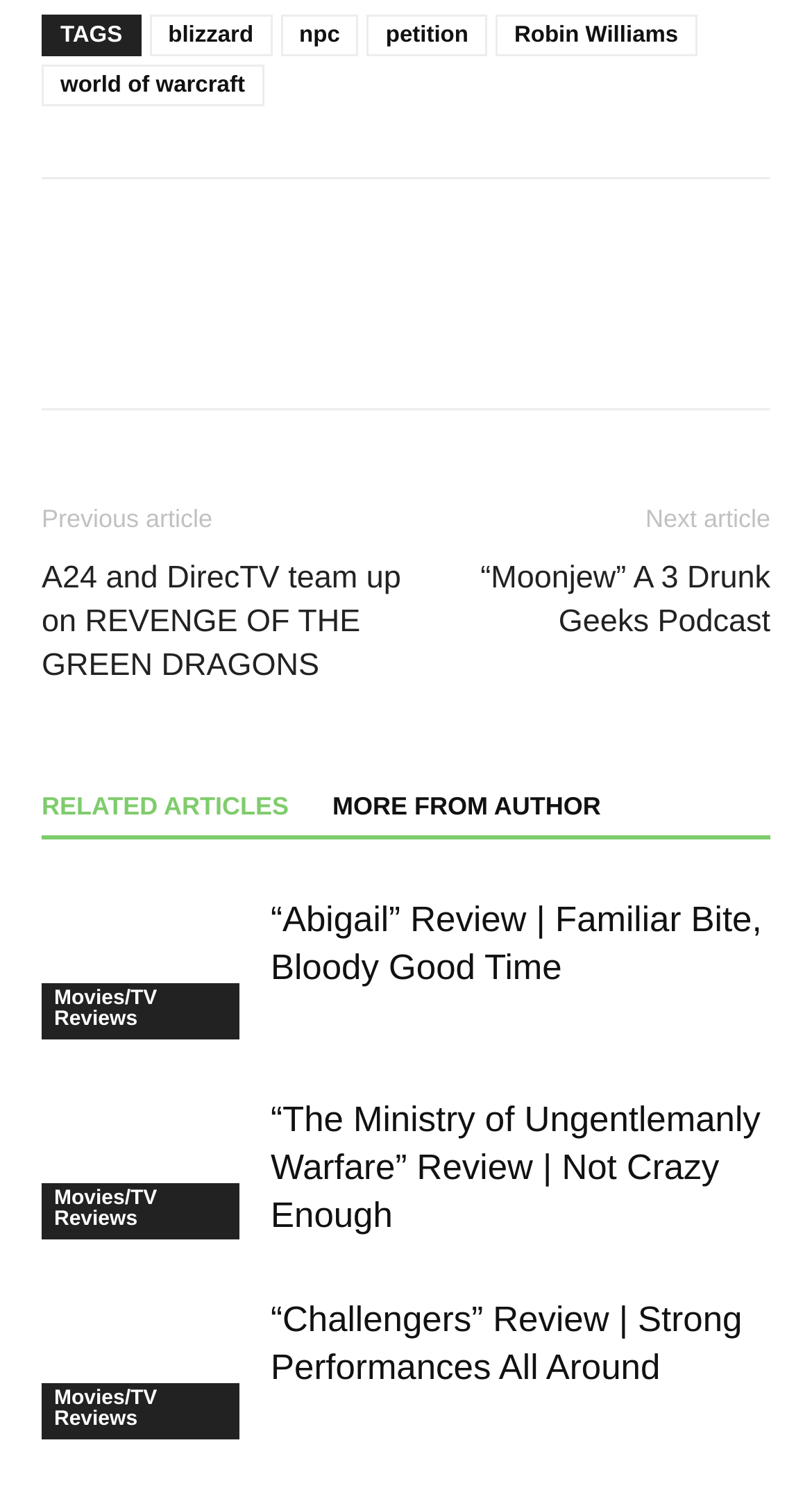Please find and report the bounding box coordinates of the element to click in order to perform the following action: "click on the link to read about Challengers". The coordinates should be expressed as four float numbers between 0 and 1, in the format [left, top, right, bottom].

[0.333, 0.873, 0.914, 0.932]